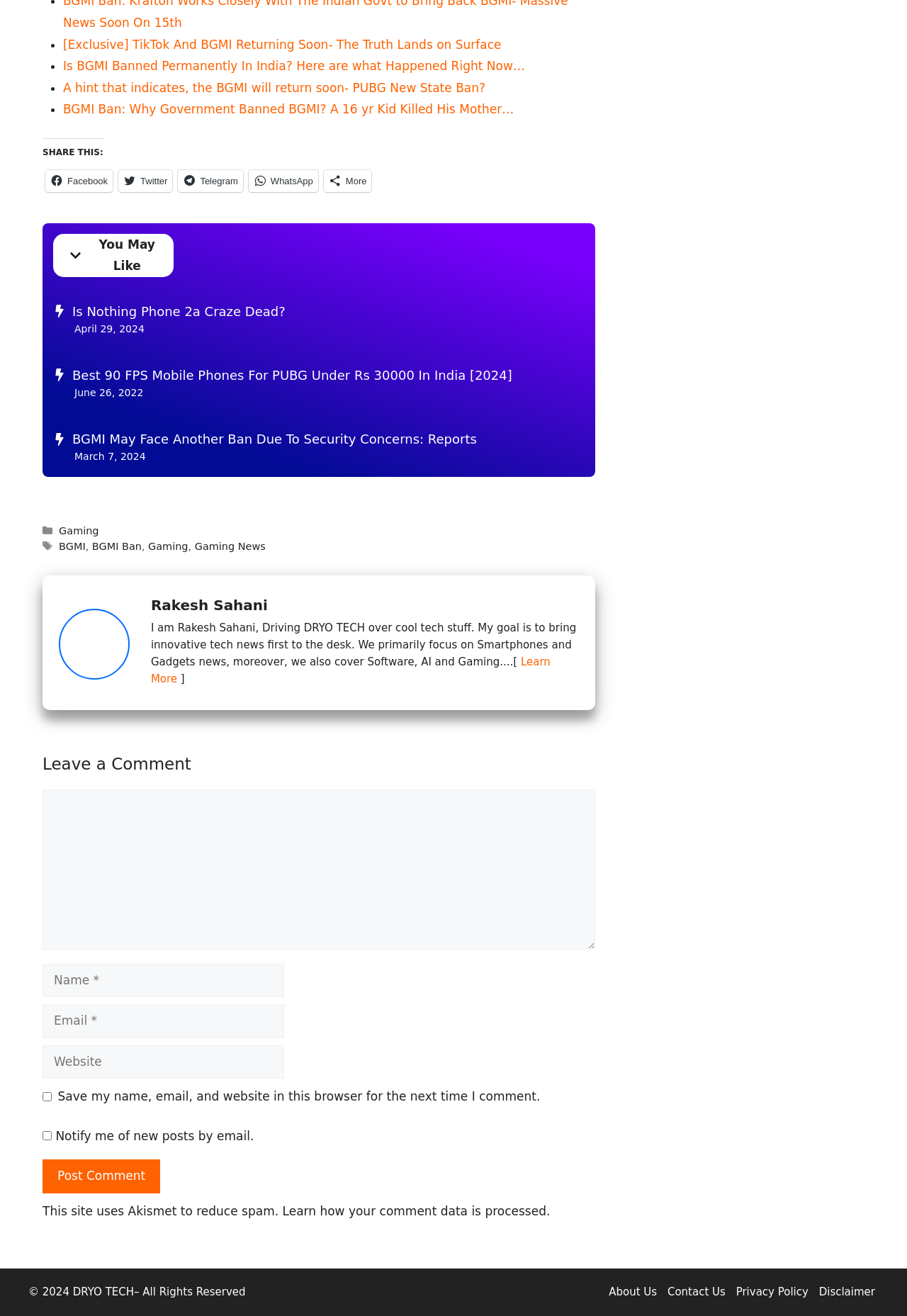What is the function of the 'Post Comment' button?
Using the image as a reference, answer the question with a short word or phrase.

To submit a comment